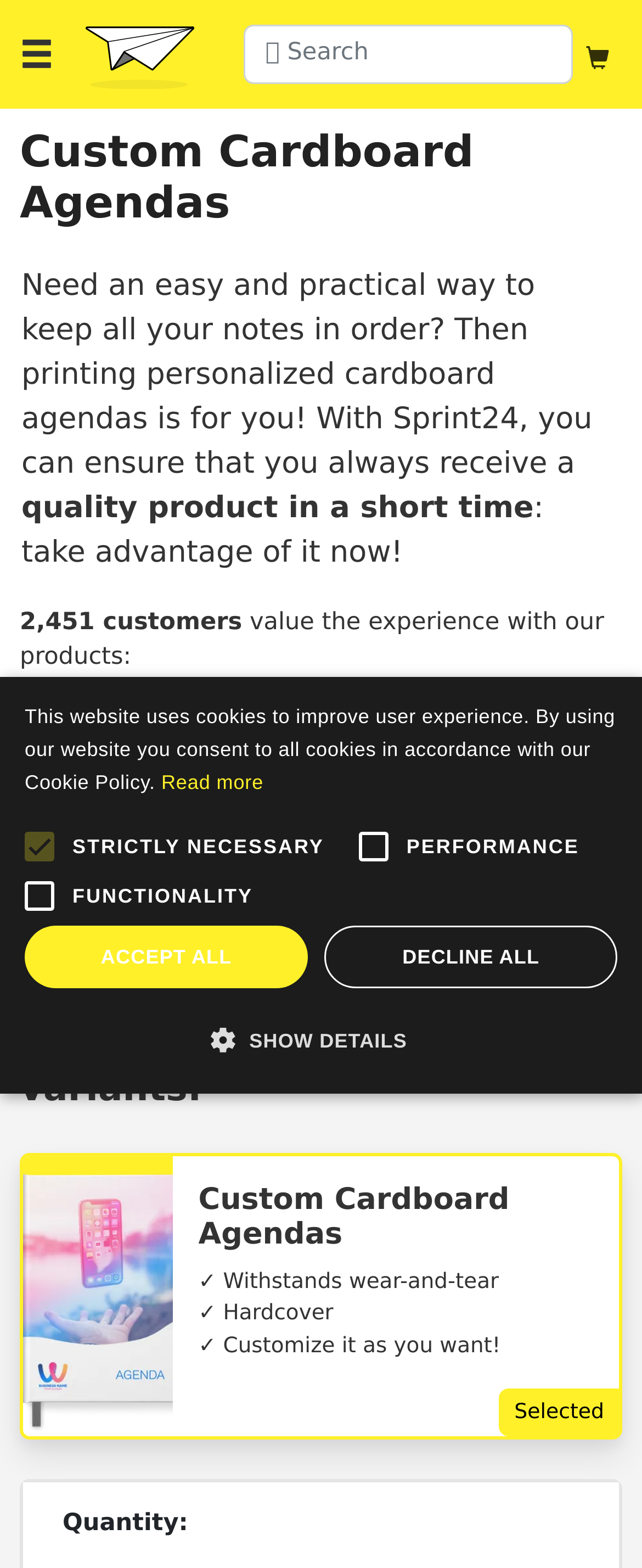Please identify the bounding box coordinates of the clickable area that will fulfill the following instruction: "Click on Sprint24". The coordinates should be in the format of four float numbers between 0 and 1, i.e., [left, top, right, bottom].

[0.105, 0.017, 0.329, 0.056]